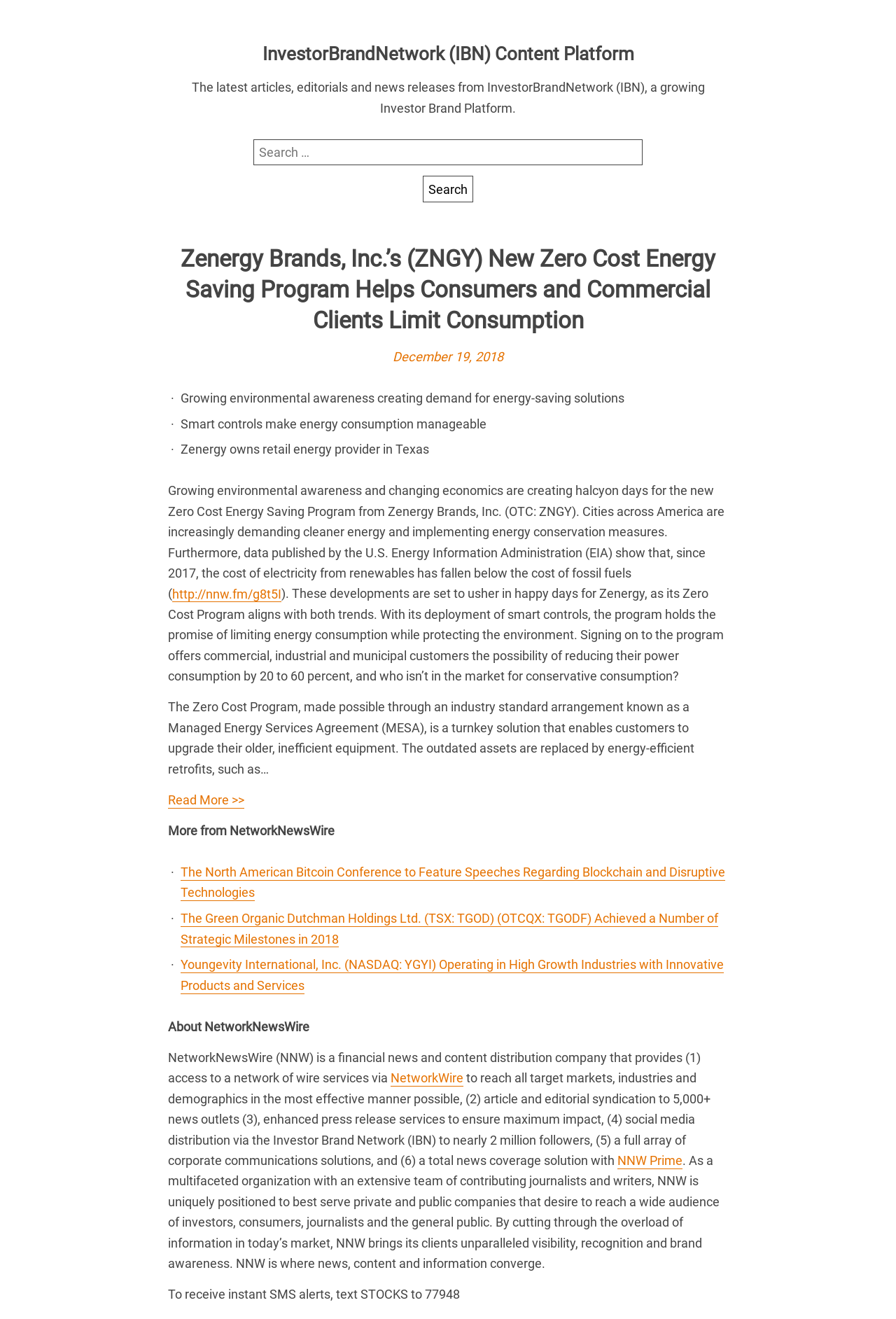What is the name of the network that provides access to a network of wire services?
From the image, respond using a single word or phrase.

NetworkWire